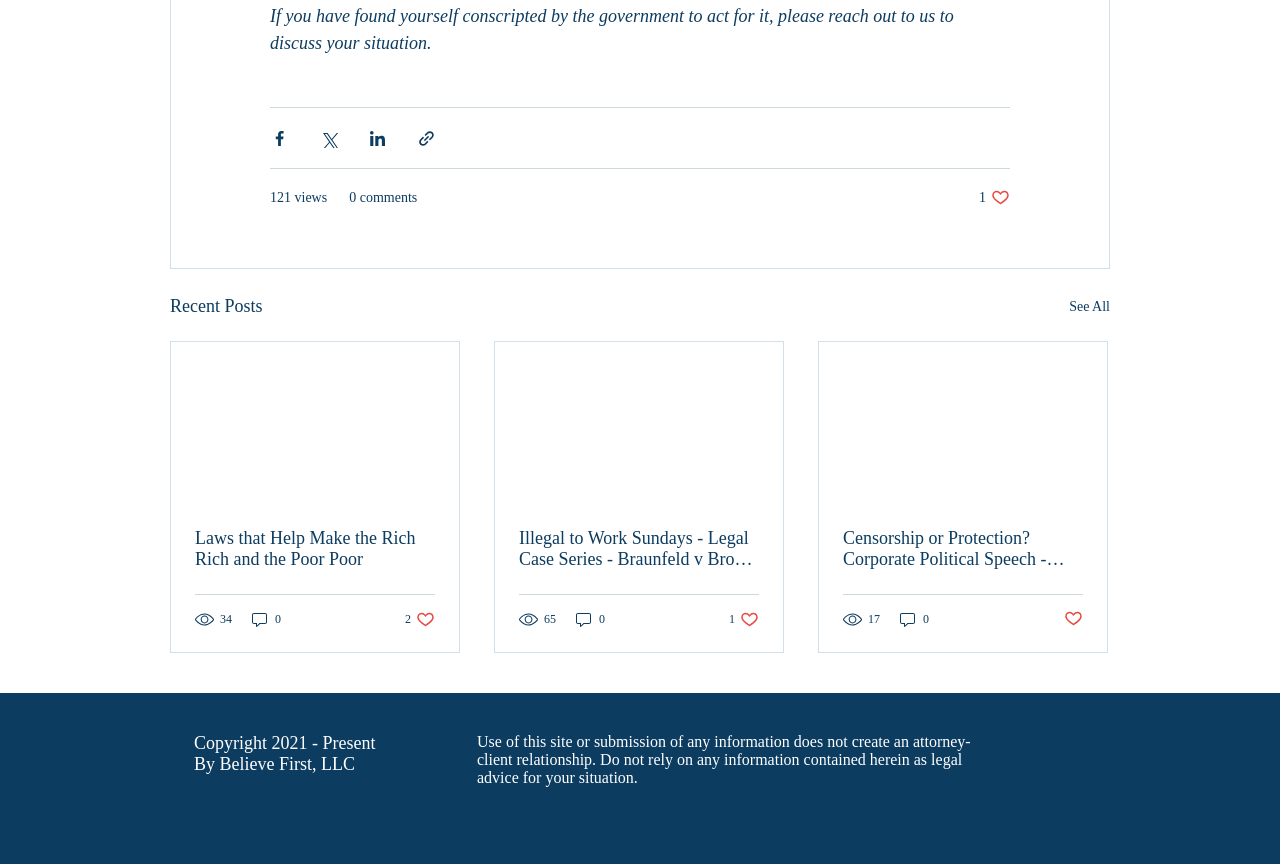Identify the bounding box coordinates of the area that should be clicked in order to complete the given instruction: "See all recent posts". The bounding box coordinates should be four float numbers between 0 and 1, i.e., [left, top, right, bottom].

[0.835, 0.338, 0.867, 0.372]